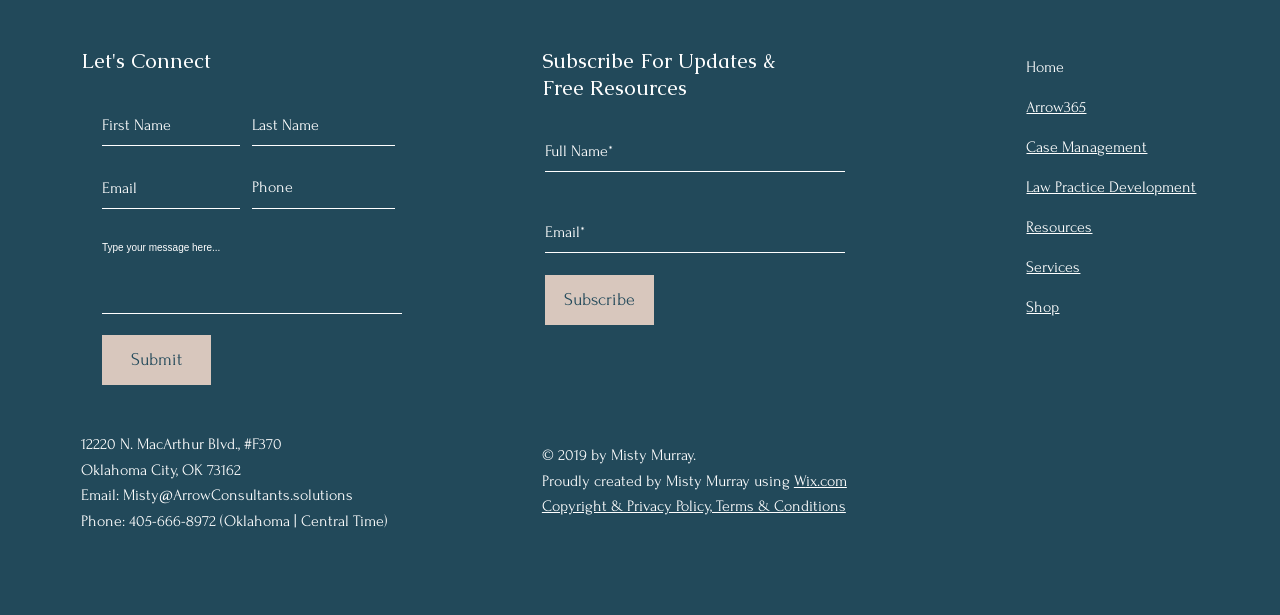Provide a brief response using a word or short phrase to this question:
What is the phone number of the company?

405-666-8972